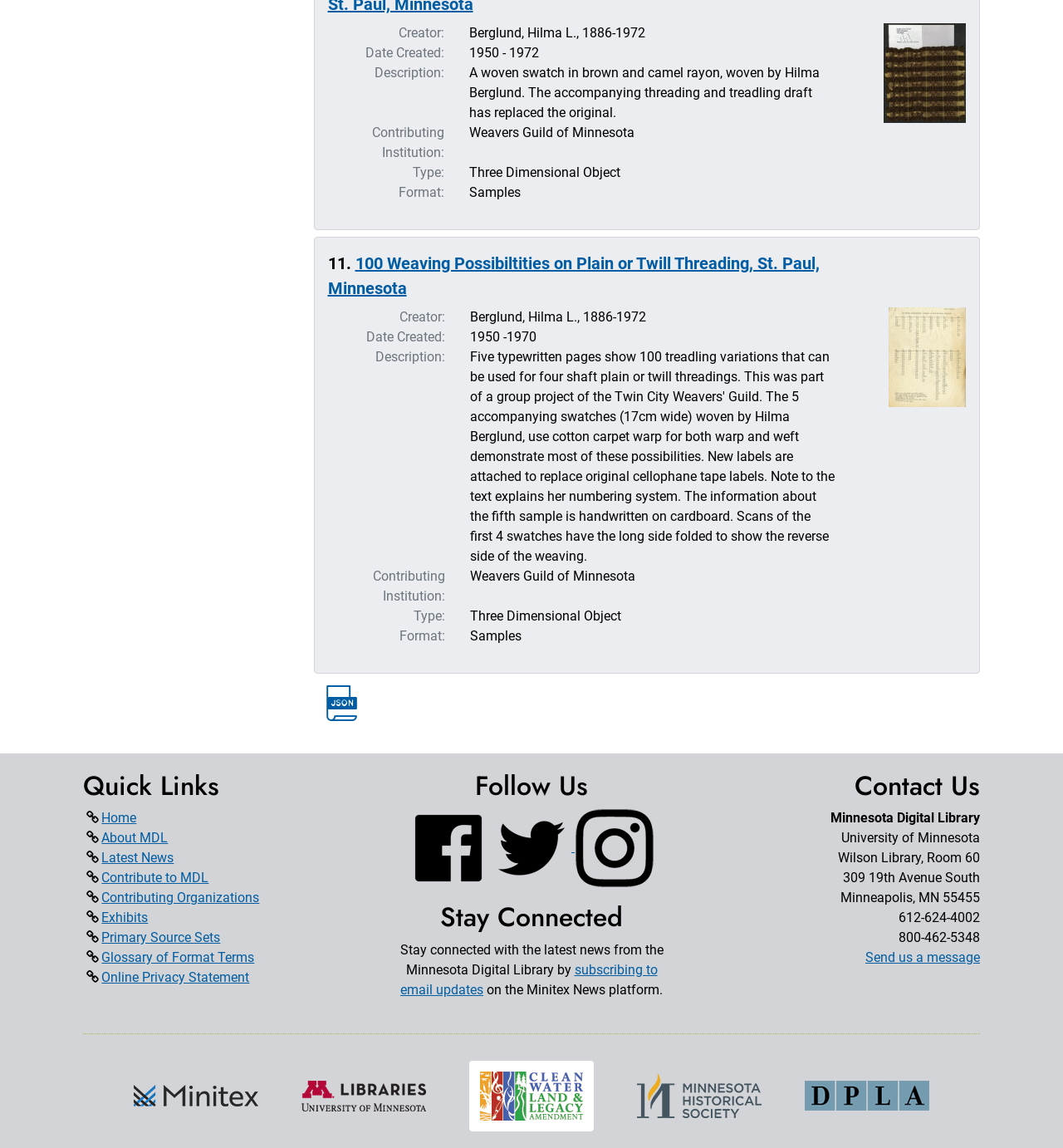What is the date created of the object described?
Carefully analyze the image and provide a thorough answer to the question.

I found the answer by looking at the description list, where it says 'Date Created:' and then provides the date range '1950 - 1972'.